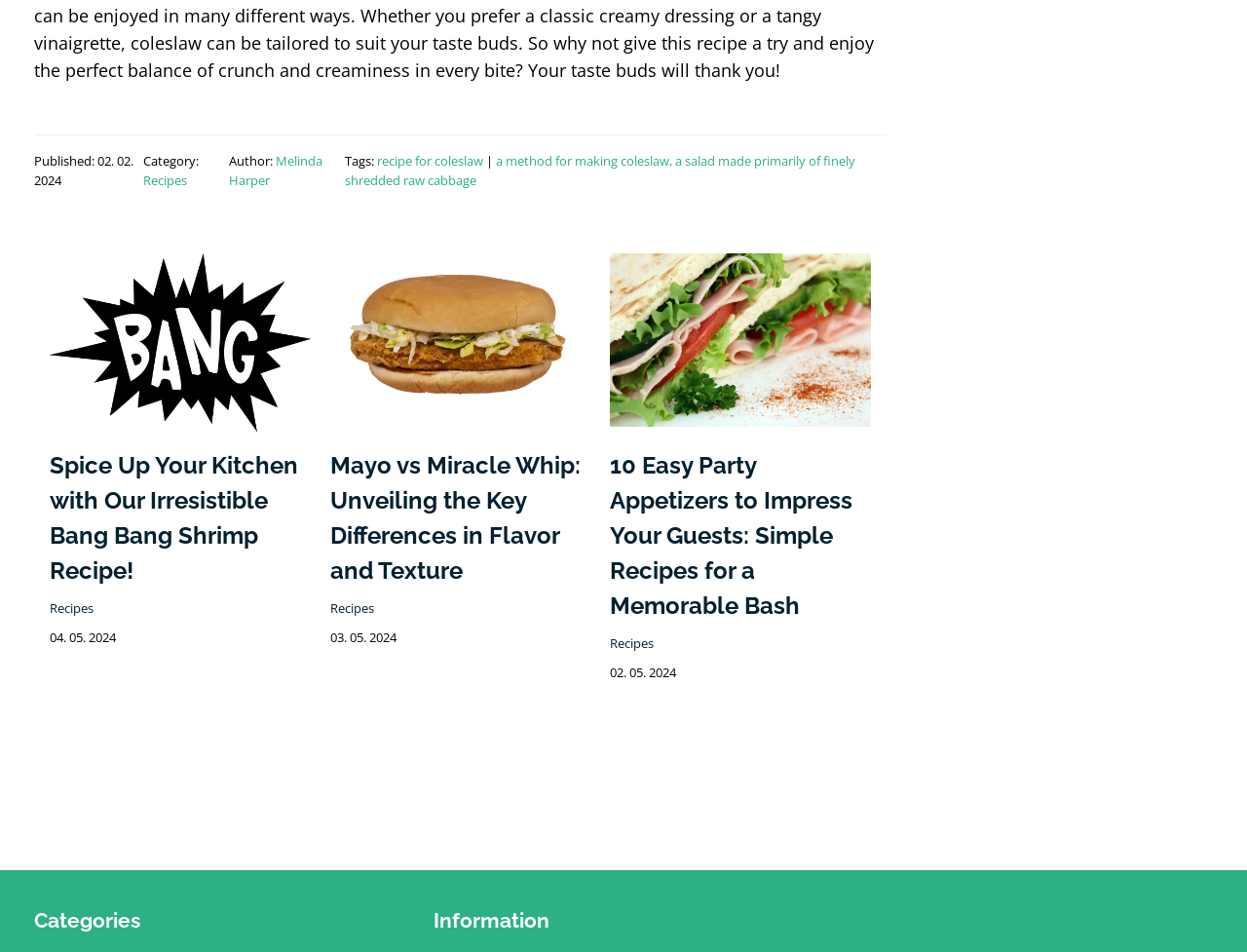Answer the question below with a single word or a brief phrase: 
What is the date of the 'Bang Bang Shrimp' recipe?

04. 05. 2024